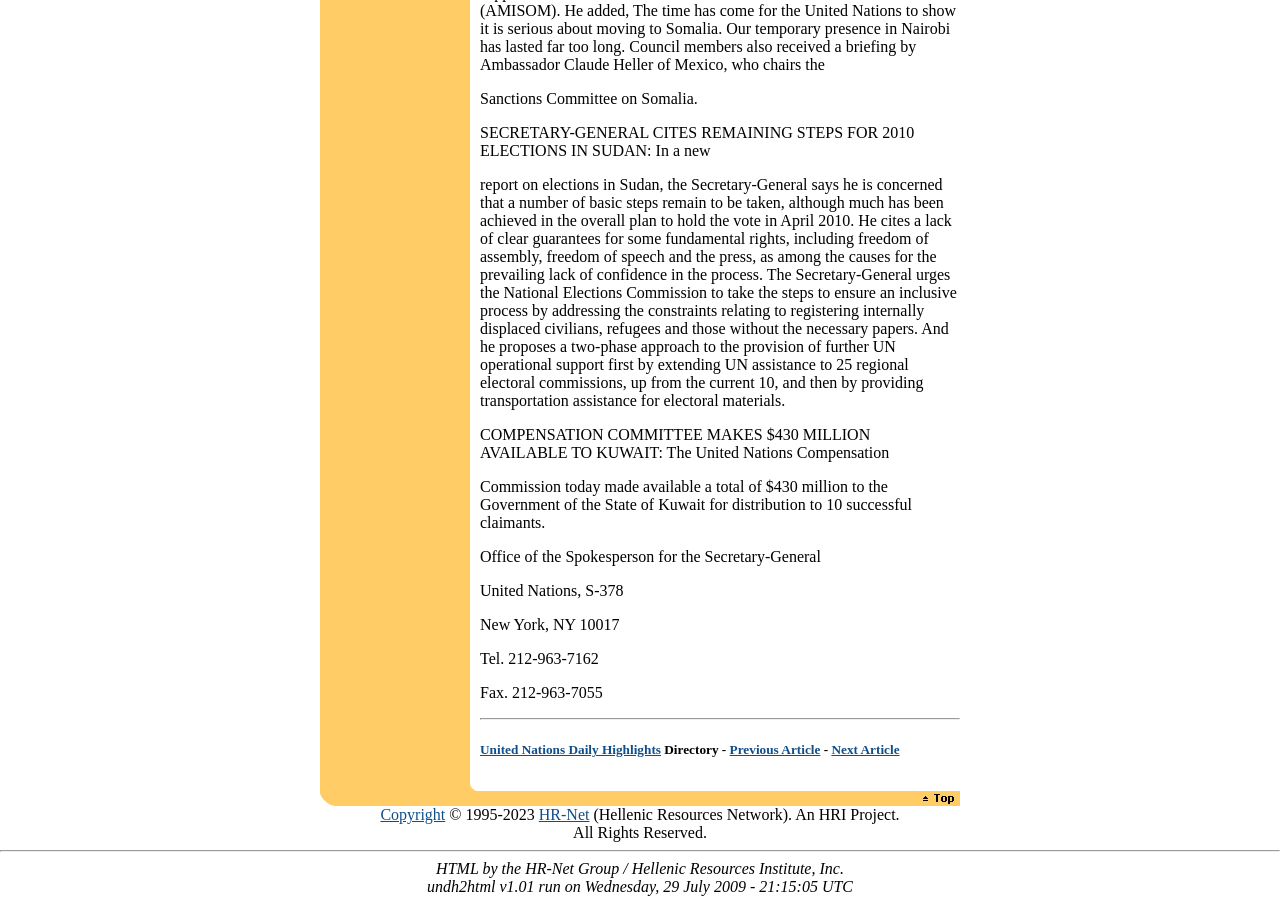Identify the bounding box coordinates for the UI element that matches this description: "Next Article".

[0.65, 0.825, 0.703, 0.841]